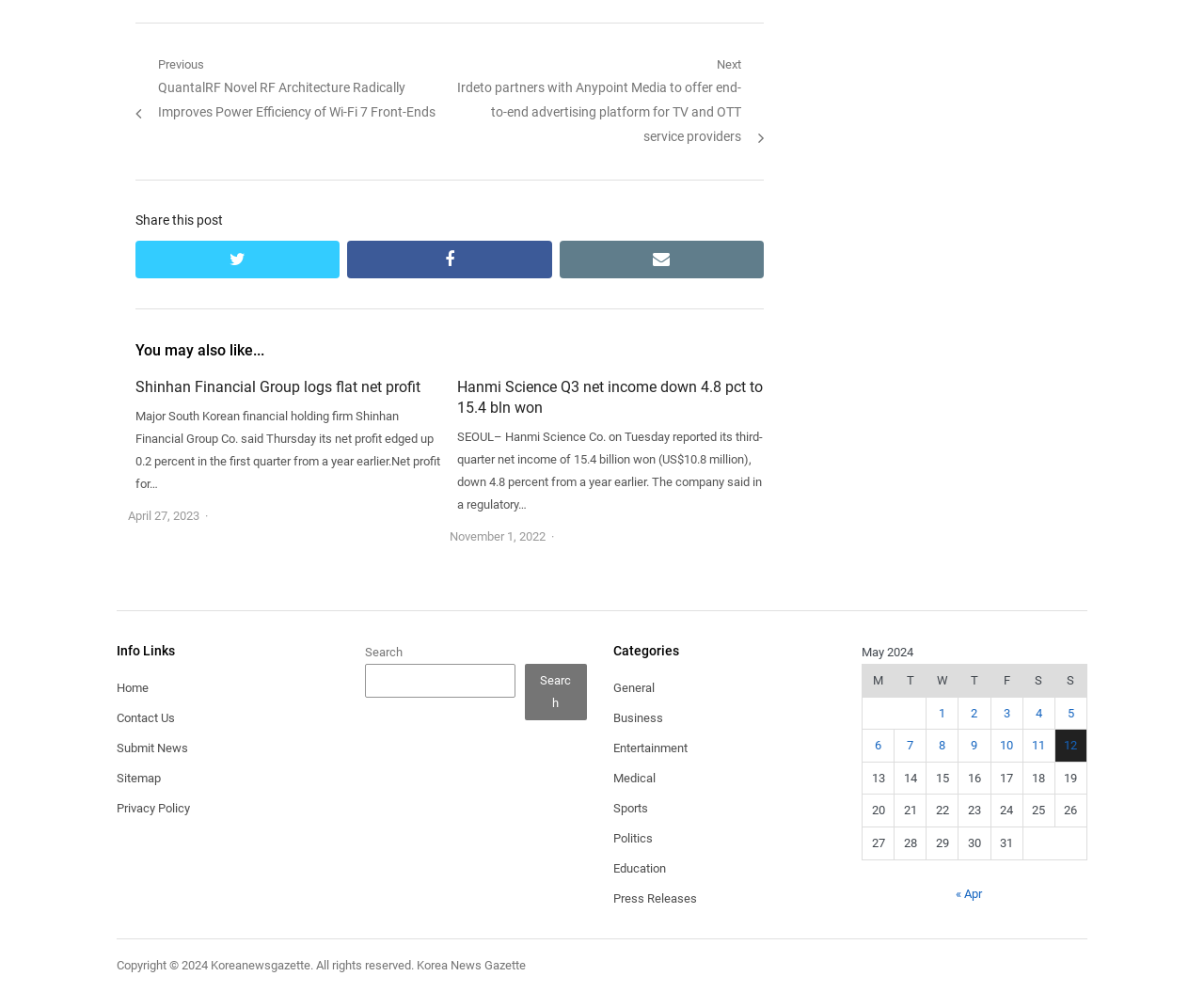From the webpage screenshot, predict the bounding box of the UI element that matches this description: "Business".

[0.509, 0.717, 0.551, 0.731]